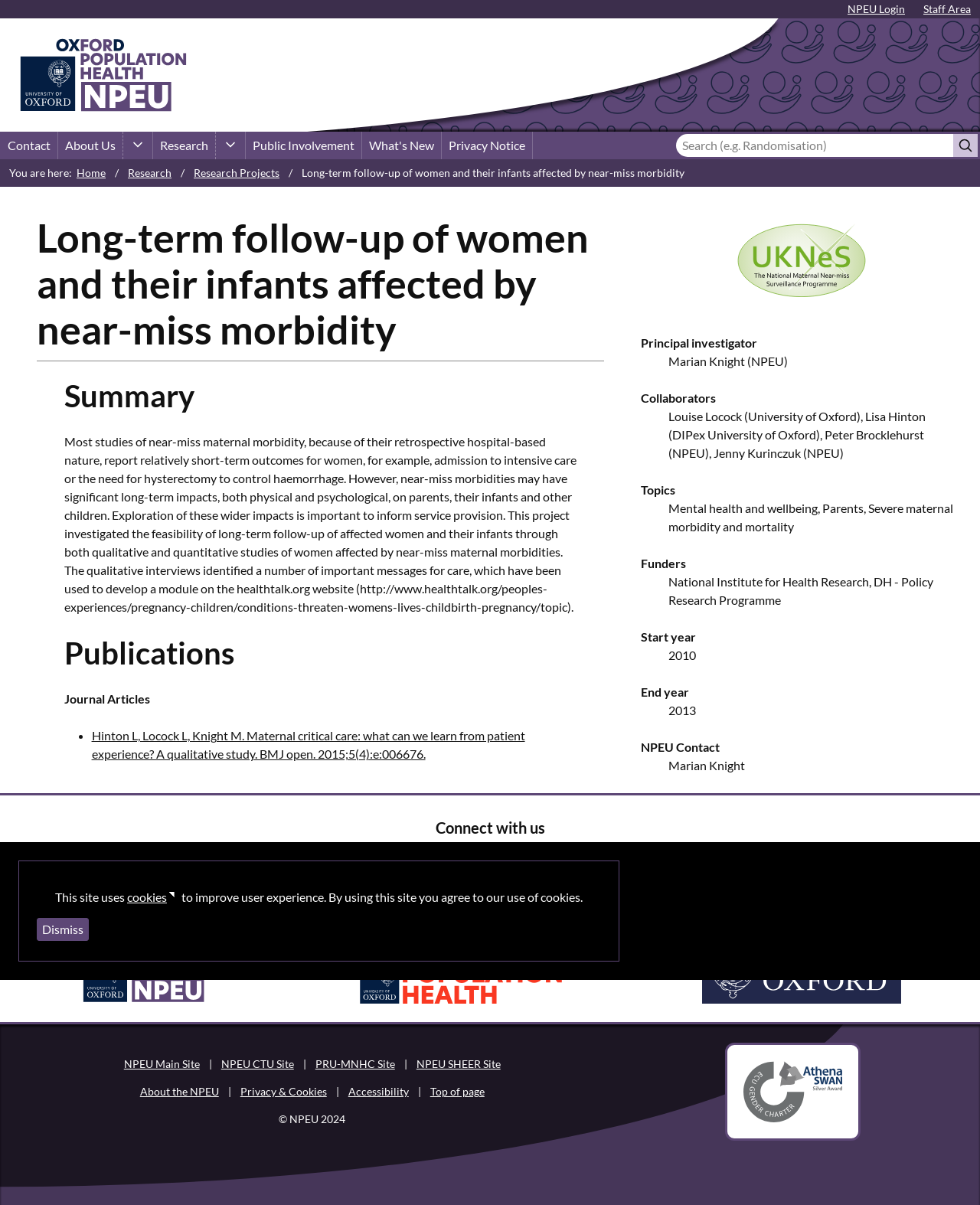Pinpoint the bounding box coordinates of the clickable element to carry out the following instruction: "Go to the 'Contact' page."

[0.001, 0.109, 0.059, 0.132]